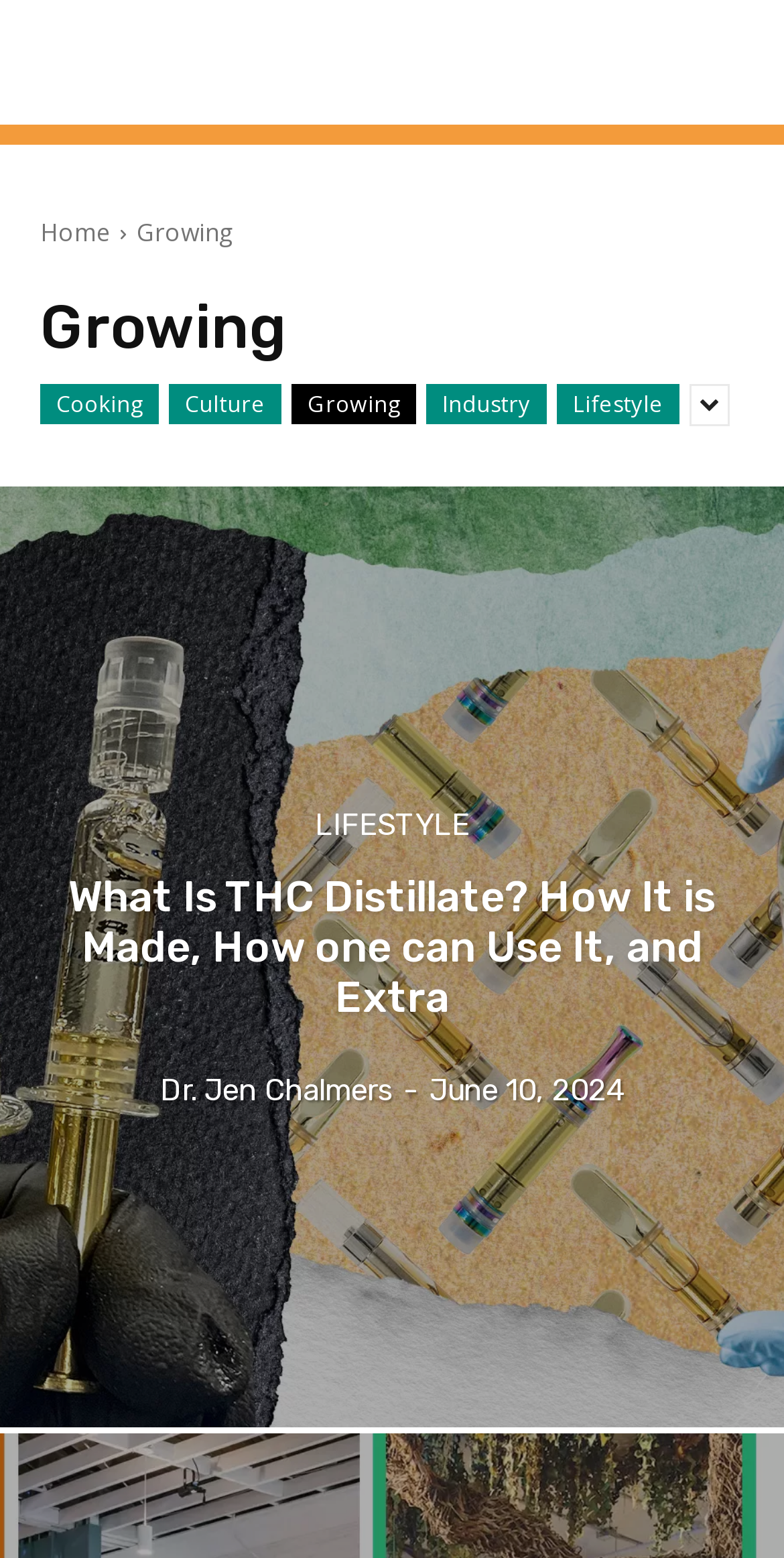Who is the author of the article?
Please provide a comprehensive answer to the question based on the webpage screenshot.

The link 'Dr. Jen Chalmers' is present on the webpage, suggesting that Dr. Jen Chalmers is the author of the article.